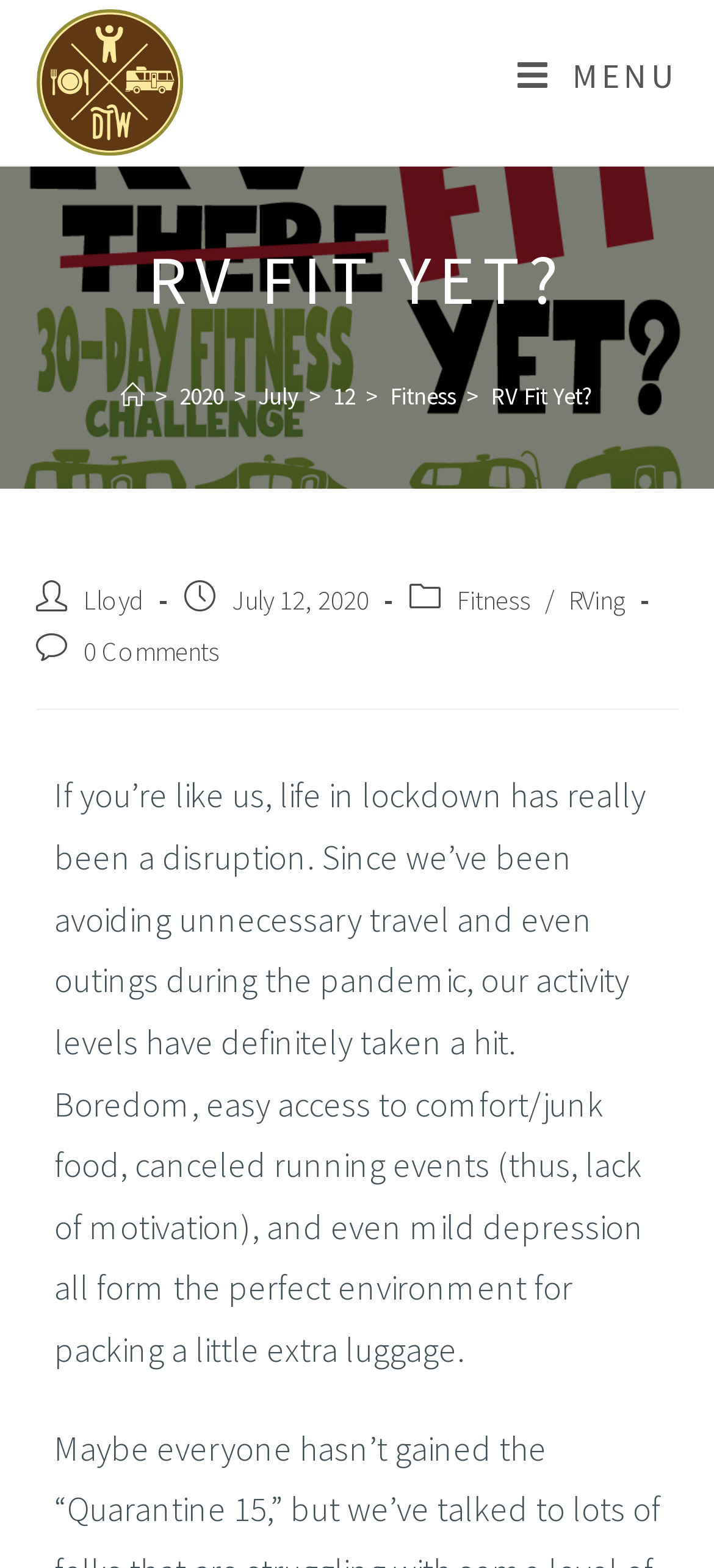Please identify the bounding box coordinates of the area I need to click to accomplish the following instruction: "Click on the 'Mobile Menu' link".

[0.724, 0.006, 0.95, 0.092]